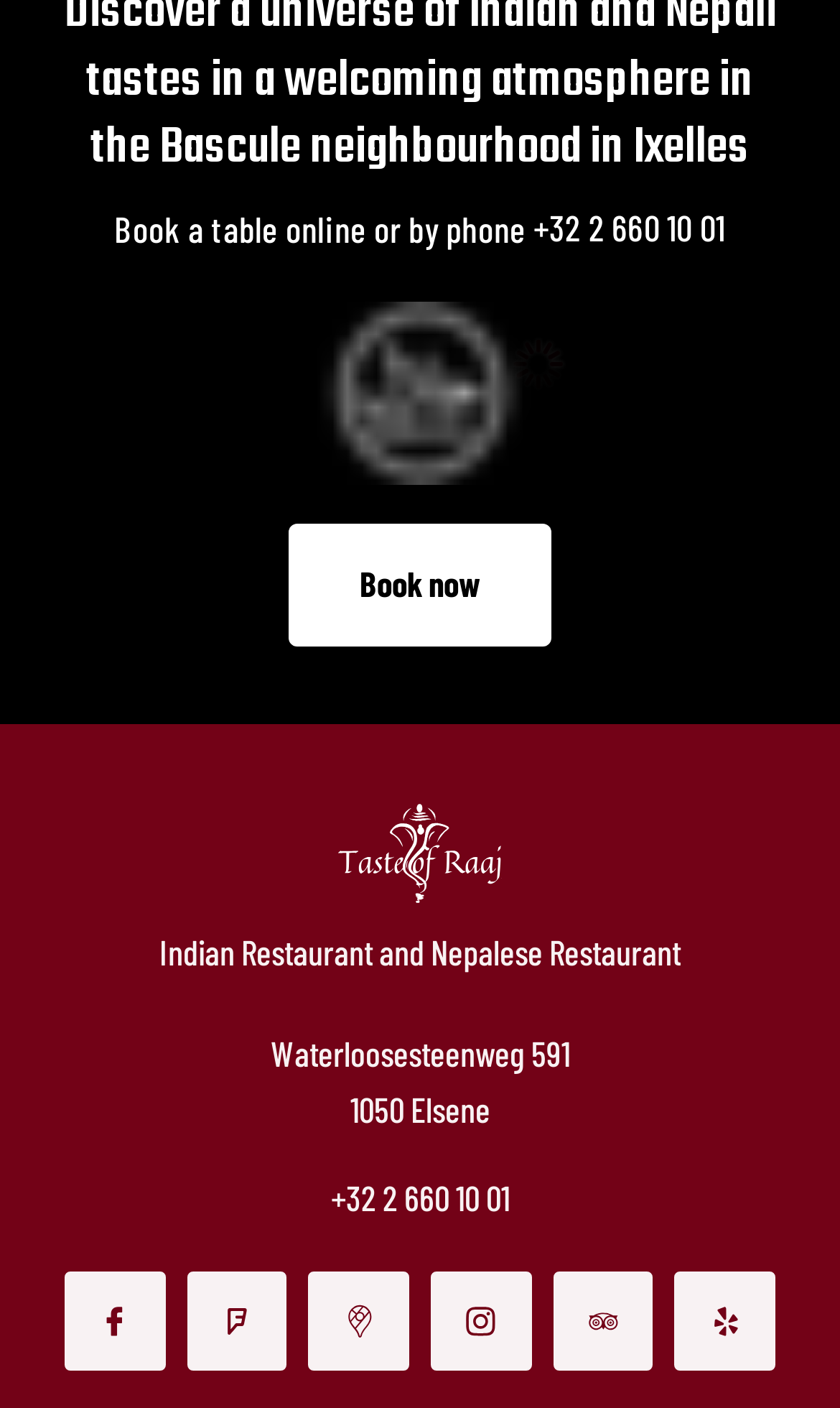Using the element description: "Book now", determine the bounding box coordinates for the specified UI element. The coordinates should be four float numbers between 0 and 1, [left, top, right, bottom].

[0.345, 0.372, 0.655, 0.459]